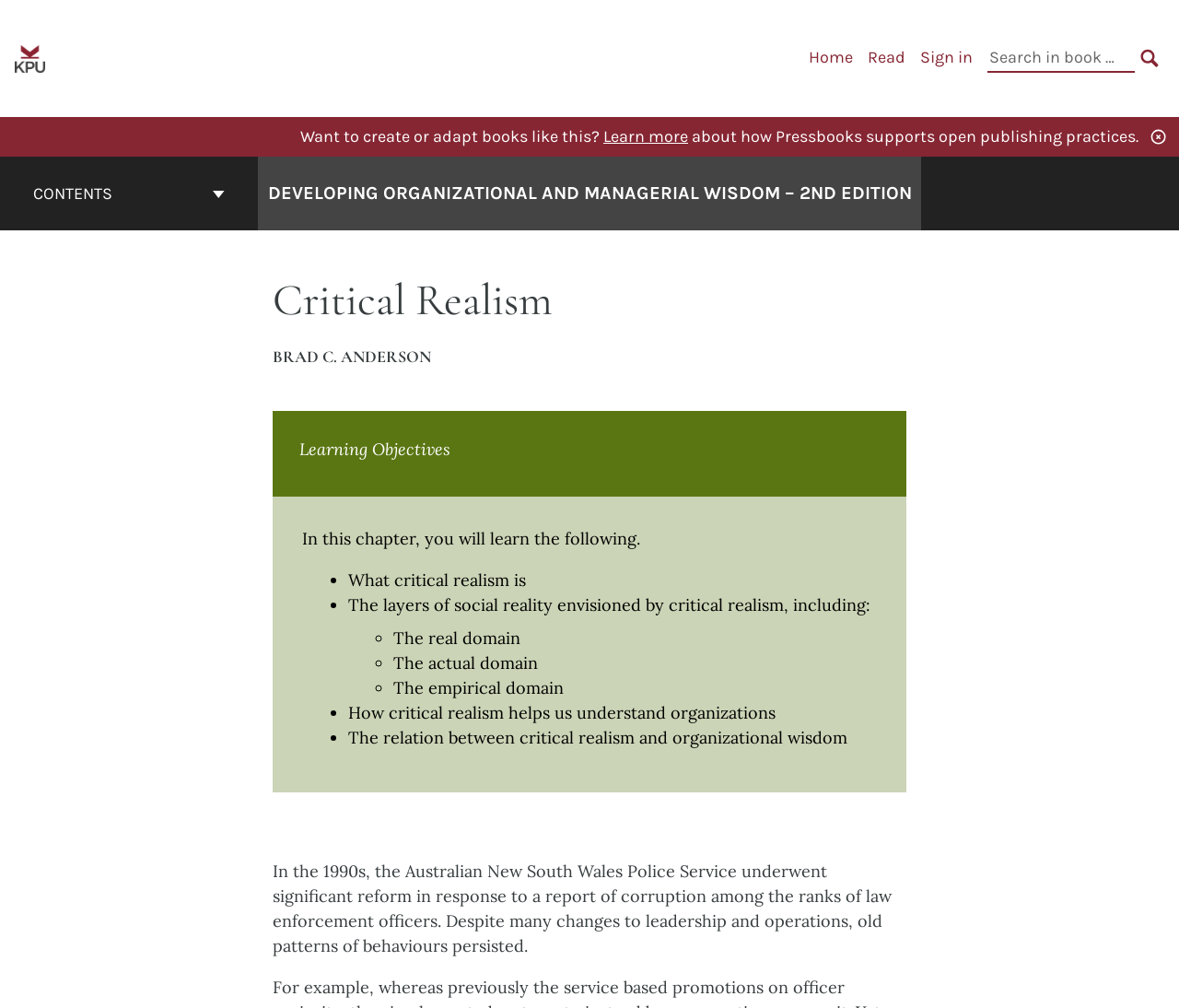Predict the bounding box coordinates of the area that should be clicked to accomplish the following instruction: "Sign in". The bounding box coordinates should consist of four float numbers between 0 and 1, i.e., [left, top, right, bottom].

[0.78, 0.047, 0.825, 0.067]